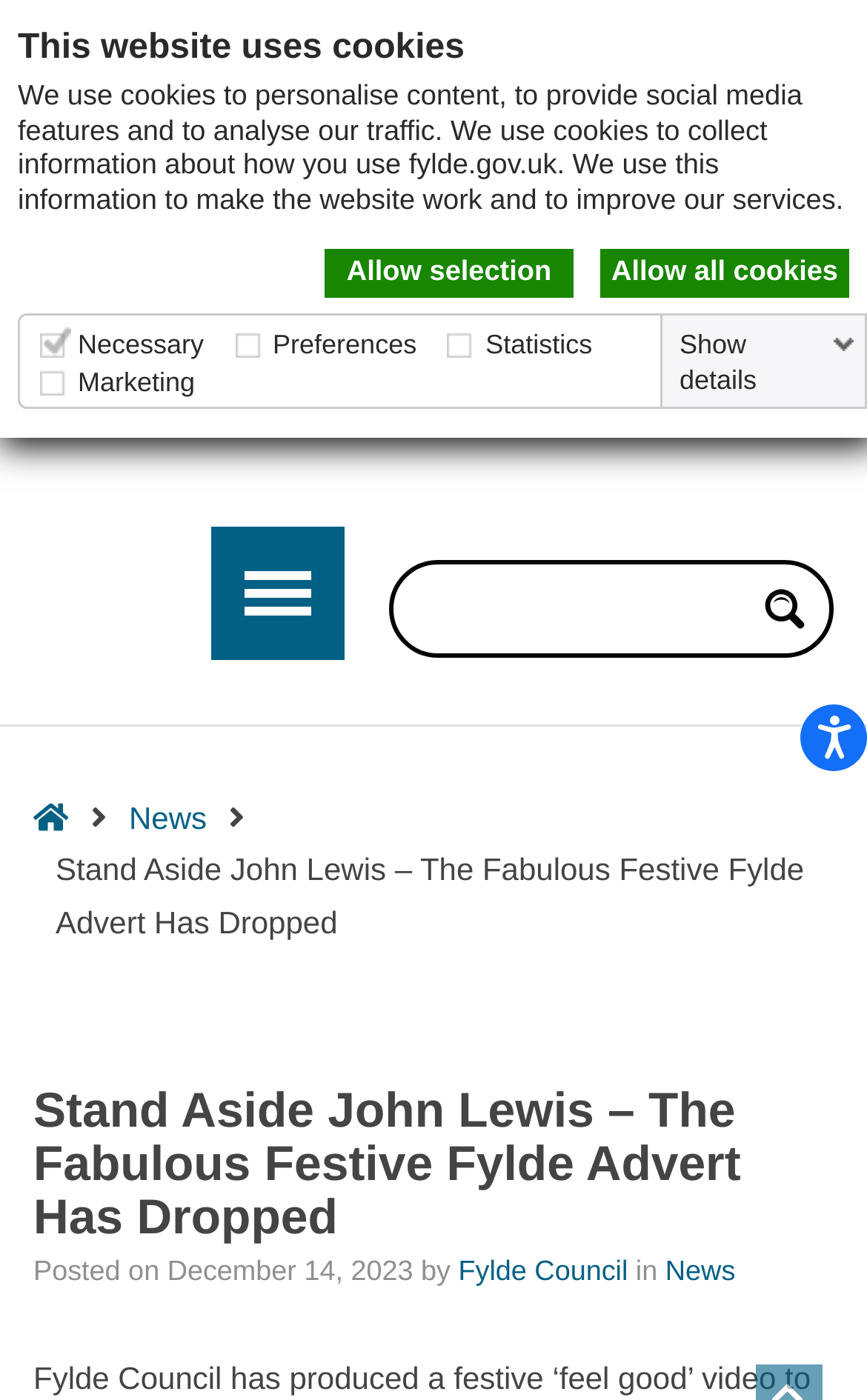Locate the bounding box coordinates of the region to be clicked to comply with the following instruction: "Go to the Fylde Council homepage". The coordinates must be four float numbers between 0 and 1, in the form [left, top, right, bottom].

[0.038, 0.136, 0.551, 0.32]